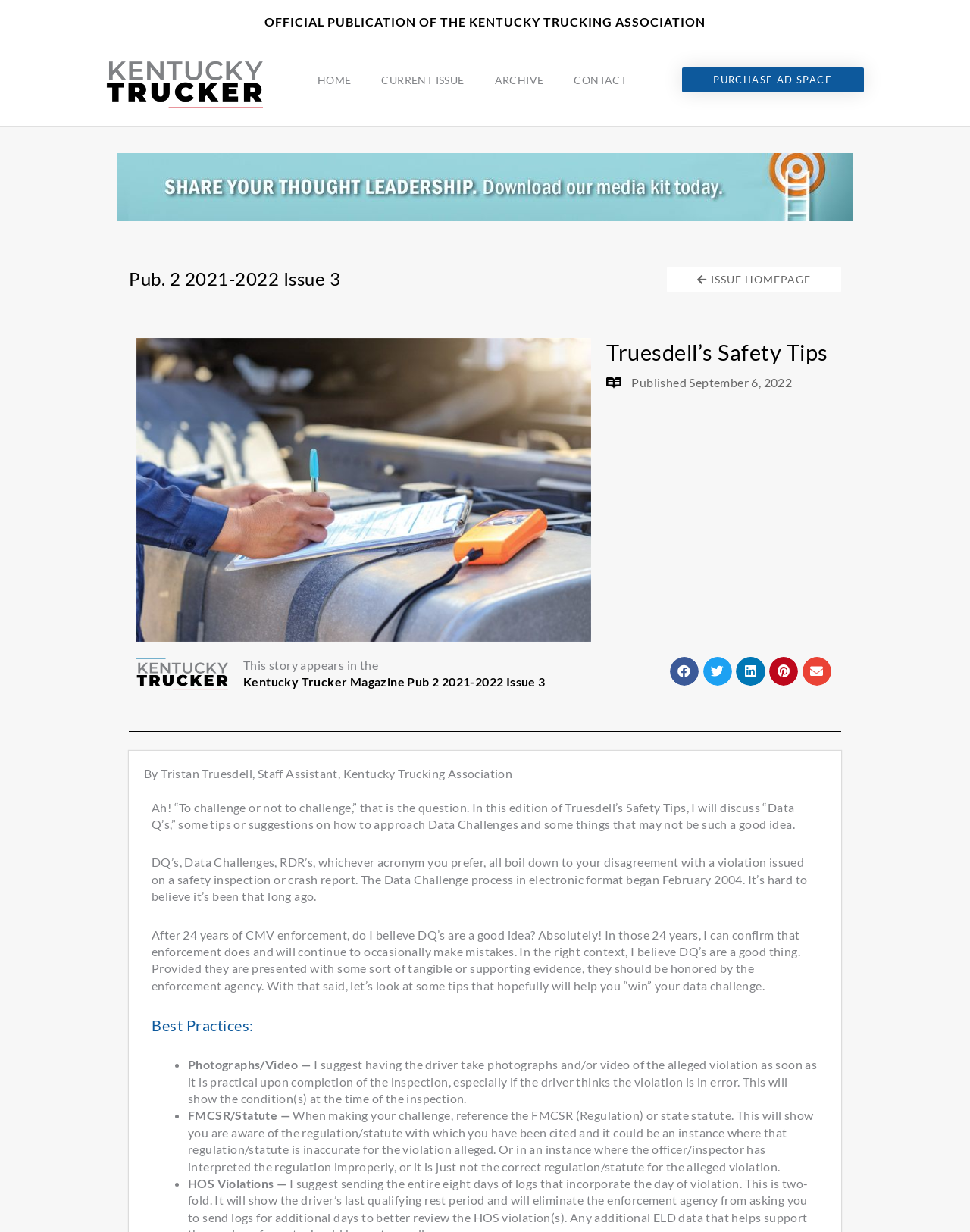Find and provide the bounding box coordinates for the UI element described with: "Issue Homepage".

[0.688, 0.217, 0.867, 0.238]